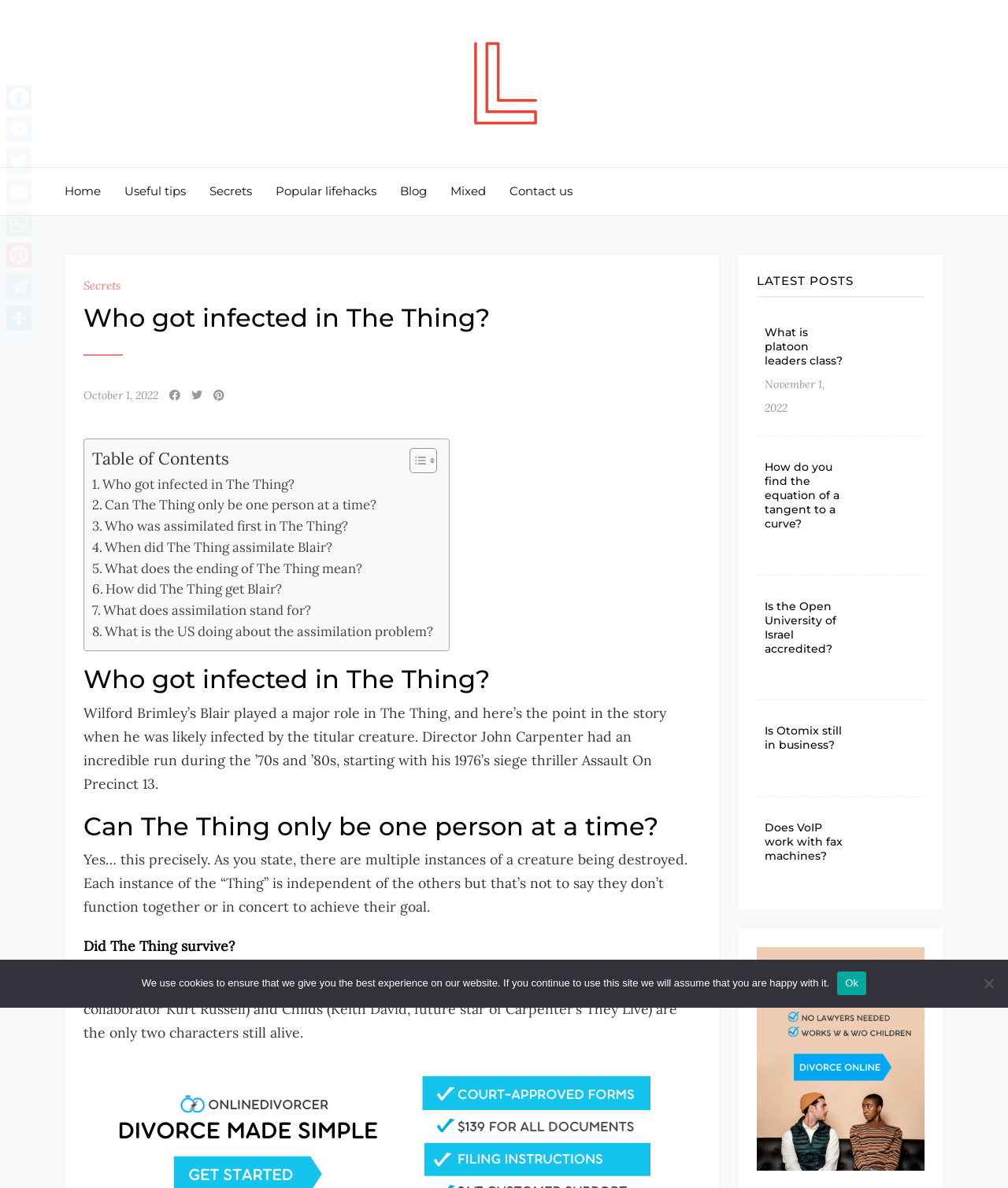Determine the coordinates of the bounding box that should be clicked to complete the instruction: "Click on the 'Who got infected in The Thing?' heading". The coordinates should be represented by four float numbers between 0 and 1: [left, top, right, bottom].

[0.083, 0.254, 0.695, 0.299]